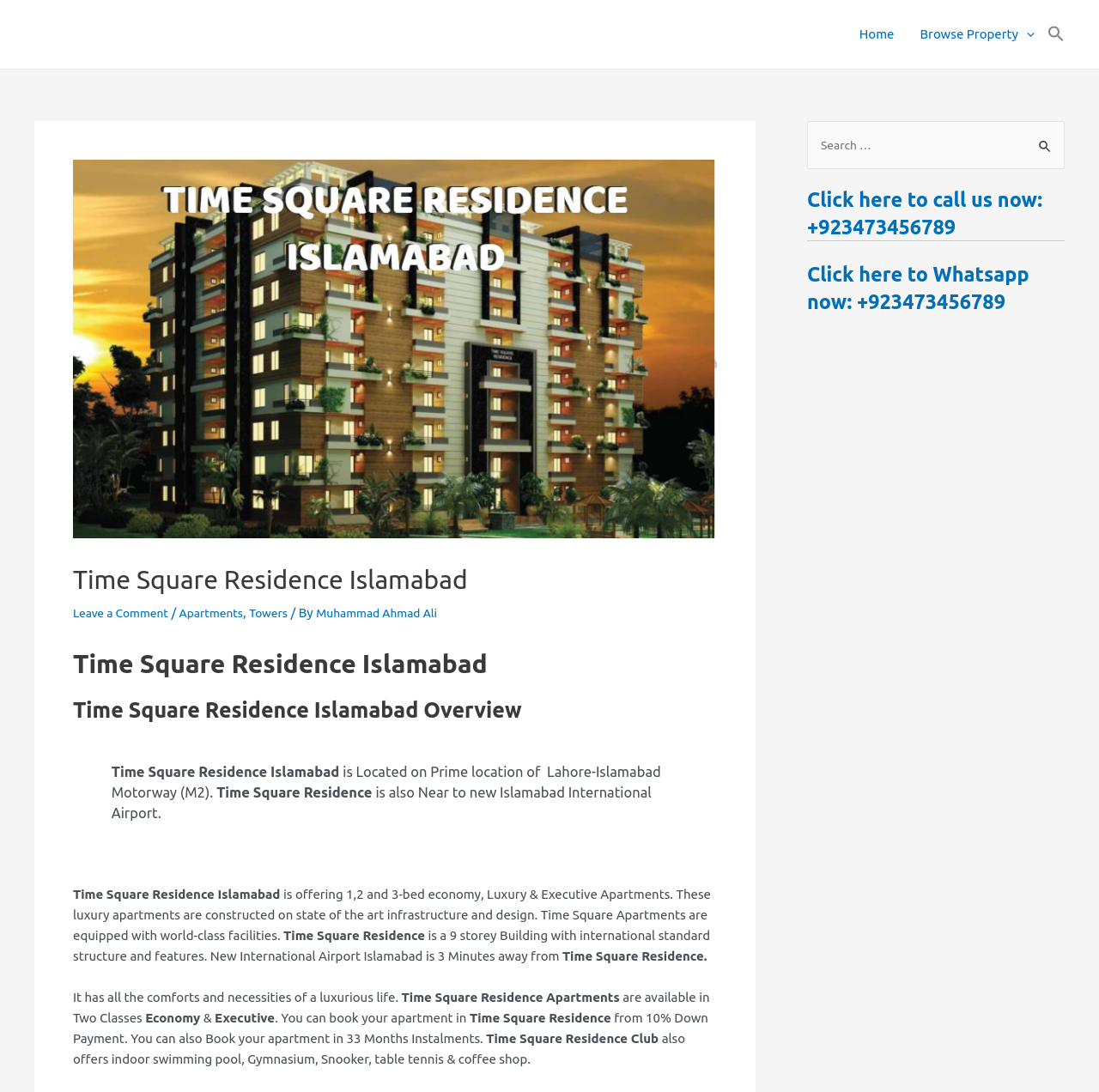Please provide a comprehensive response to the question based on the details in the image: Is there a swimming pool in Time Square Residence Club?

The webpage content mentions that Time Square Residence Club also offers indoor swimming pool, Gymnasium, Snooker, table tennis & coffee shop.